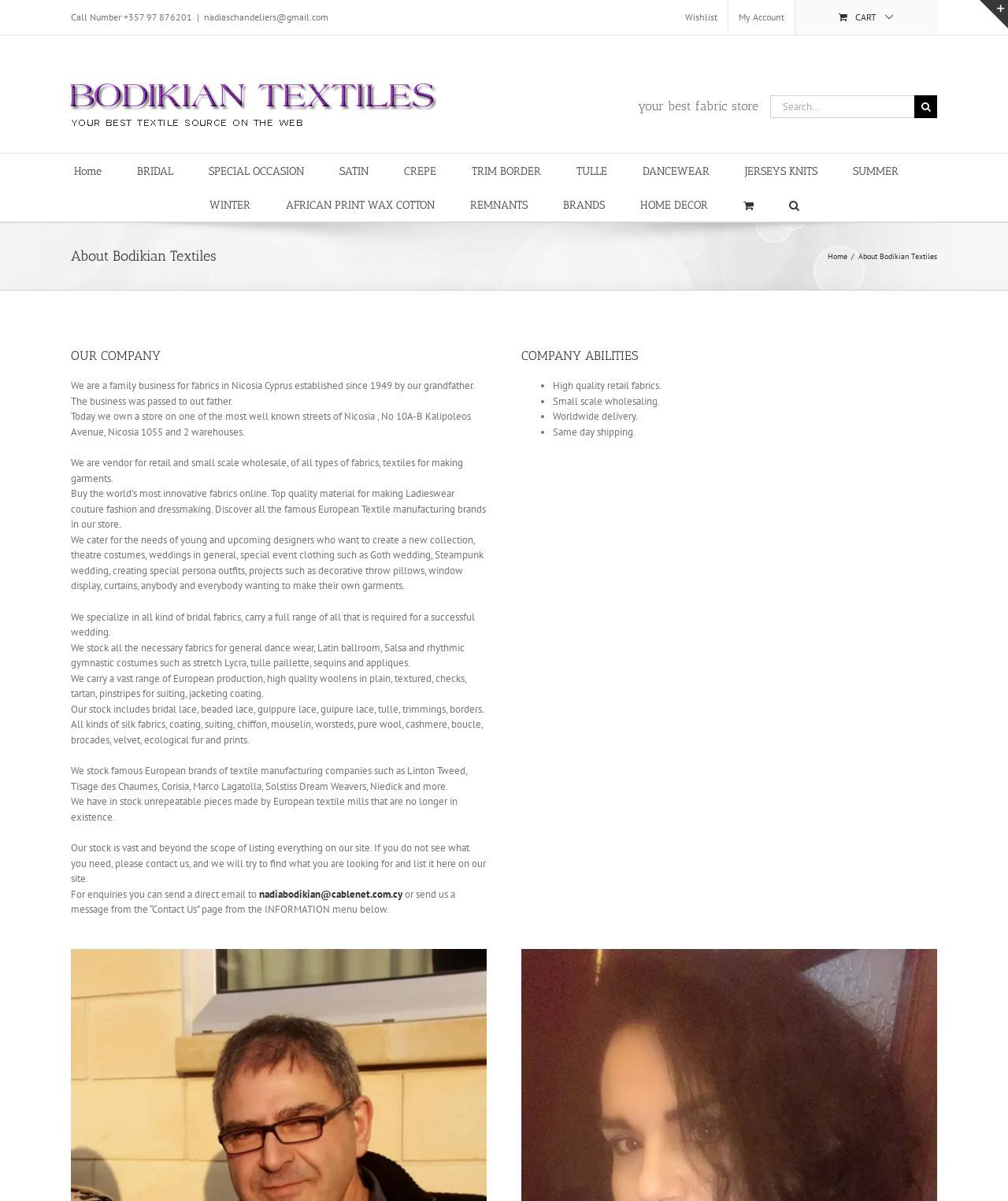Generate an in-depth caption that captures all aspects of the webpage.

This webpage is about Bodikian Textiles, a family business for fabrics in Nicosia, Cyprus. At the top of the page, there is a navigation menu with links to the main sections of the website, including "Home", "BRIDAL", "SPECIAL OCCASION", and more. Below the navigation menu, there is a search bar where users can search for specific fabrics or products.

On the left side of the page, there is a logo of Bodikian Textiles, which is an image of a fabric pattern. Next to the logo, there is a heading that reads "your best fabric store". Below the heading, there is a secondary navigation menu with links to "Wishlist", "My Account", and "View Cart".

The main content of the page is divided into two sections. The first section is about the company's history and mission. It starts with a heading "OUR COMPANY" and followed by several paragraphs of text that describe the company's history, its products, and its target customers. The text is written in a formal tone and provides detailed information about the company's business.

The second section is about the company's abilities and services. It starts with a heading "COMPANY ABILITIES" and followed by a list of bullet points that describe the company's services, including high-quality retail fabrics, small-scale wholesaling, worldwide delivery, and same-day shipping.

At the bottom of the page, there is a link to go back to the top of the page and a sliding bar area that can be toggled on and off. There are also several links to the company's contact information, including an email address and a contact form.

Overall, the webpage is well-organized and easy to navigate, with clear headings and concise text that provides detailed information about Bodikian Textiles and its services.